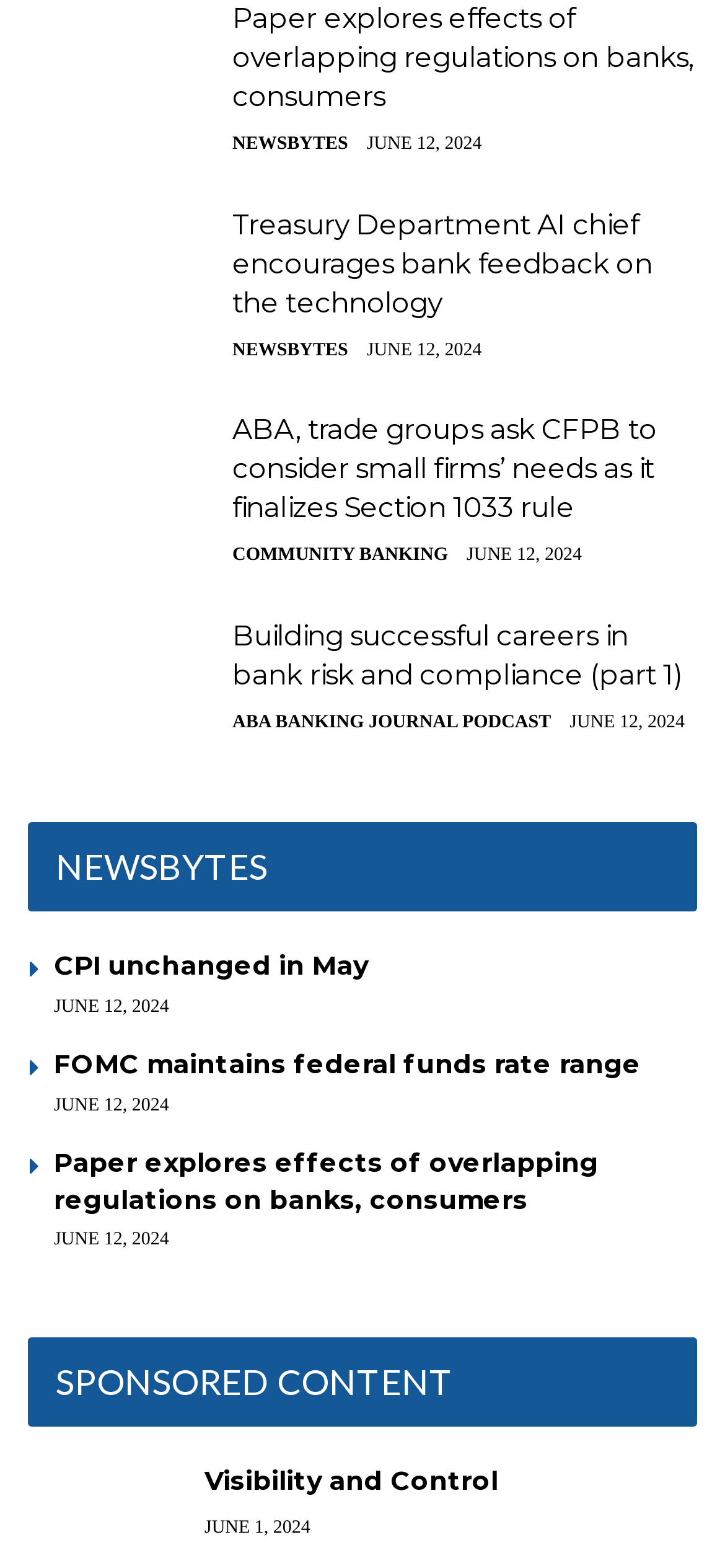Using a single word or phrase, answer the following question: 
How many articles are on this webpage?

7